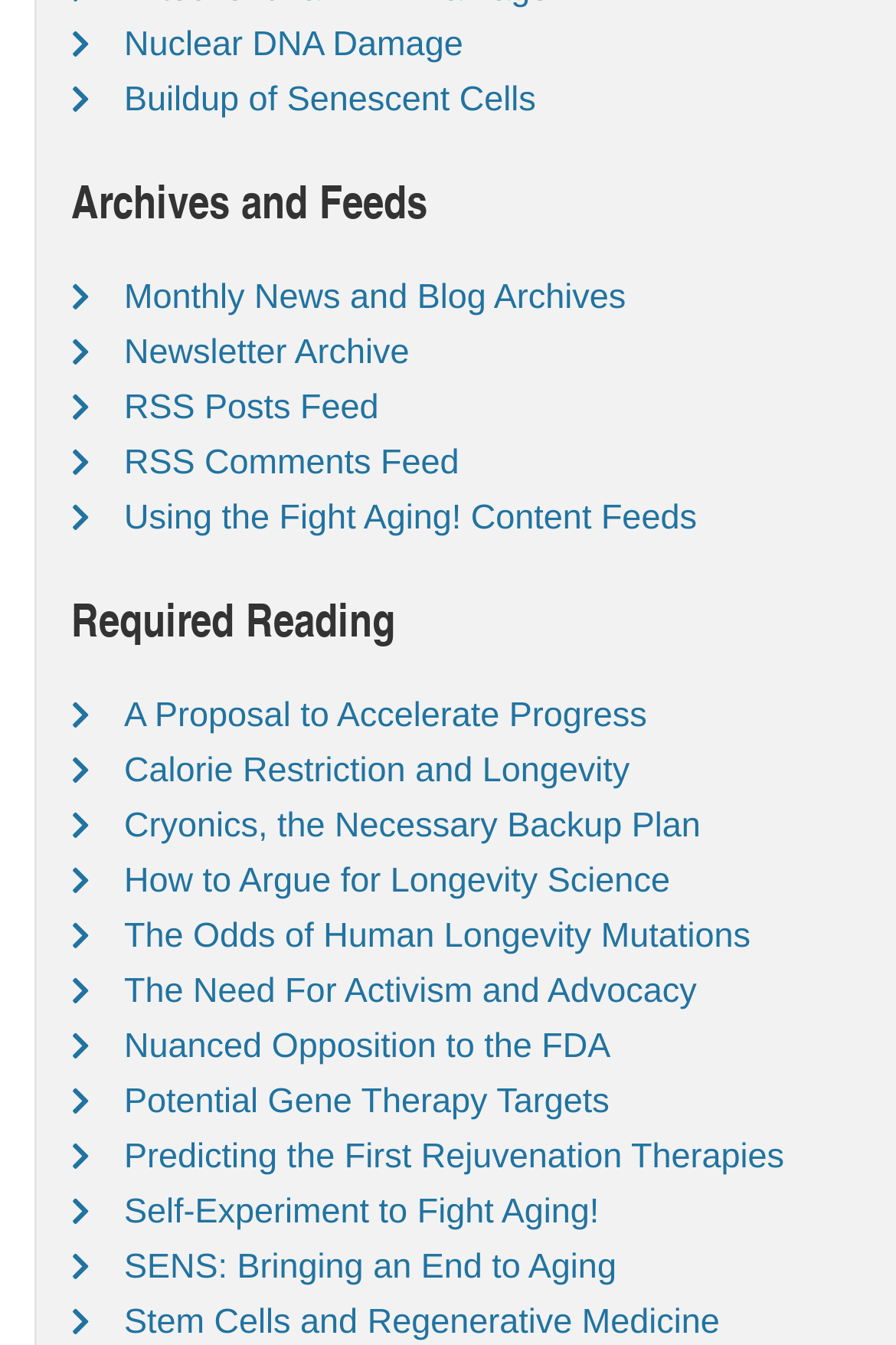Please locate the bounding box coordinates for the element that should be clicked to achieve the following instruction: "Subscribe to RSS Posts Feed". Ensure the coordinates are given as four float numbers between 0 and 1, i.e., [left, top, right, bottom].

[0.138, 0.288, 0.423, 0.317]